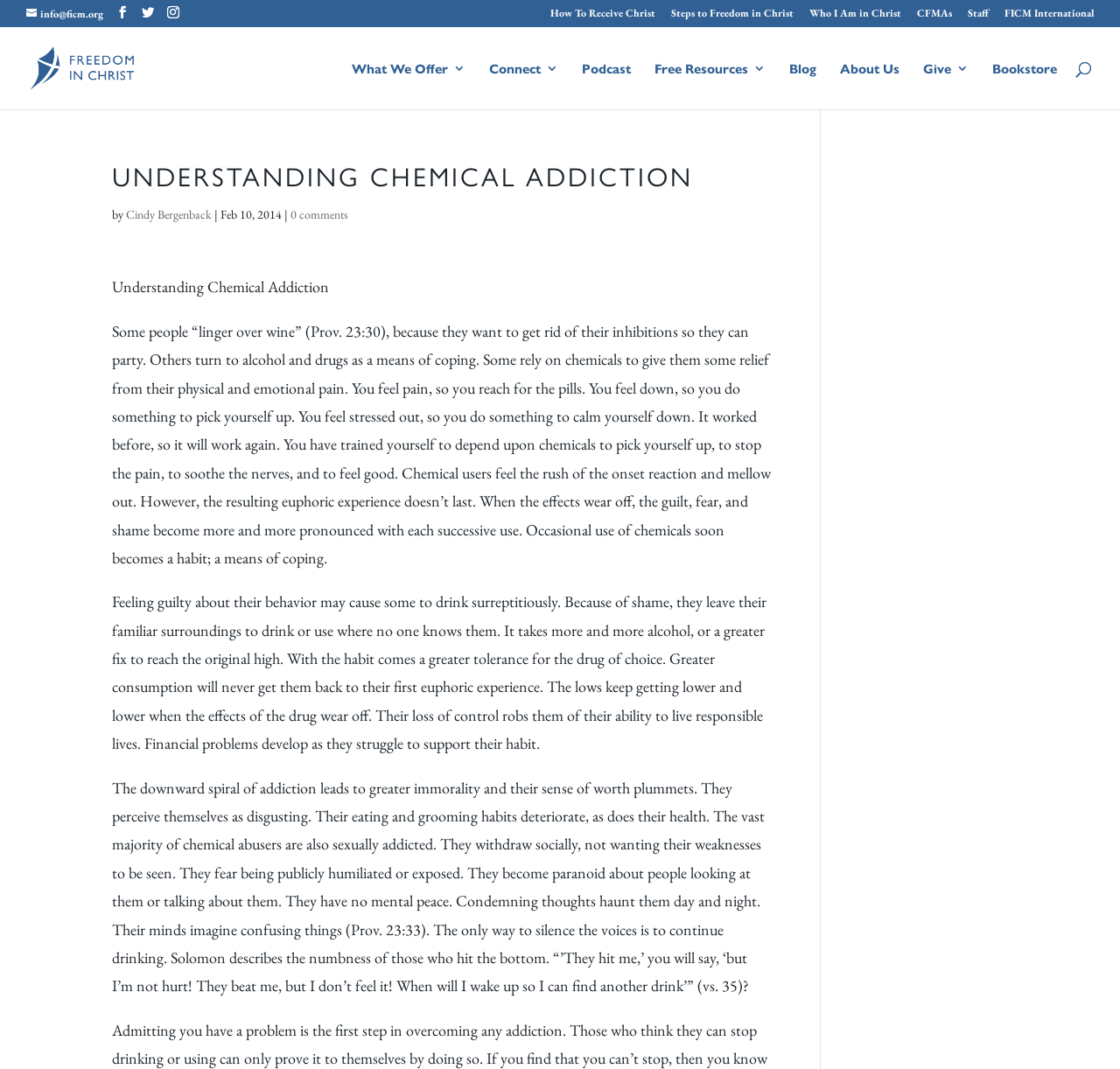Utilize the details in the image to thoroughly answer the following question: What is the author of the article?

The author of the article can be found by looking at the text following the 'by' keyword, which is 'Cindy Bergenback'.